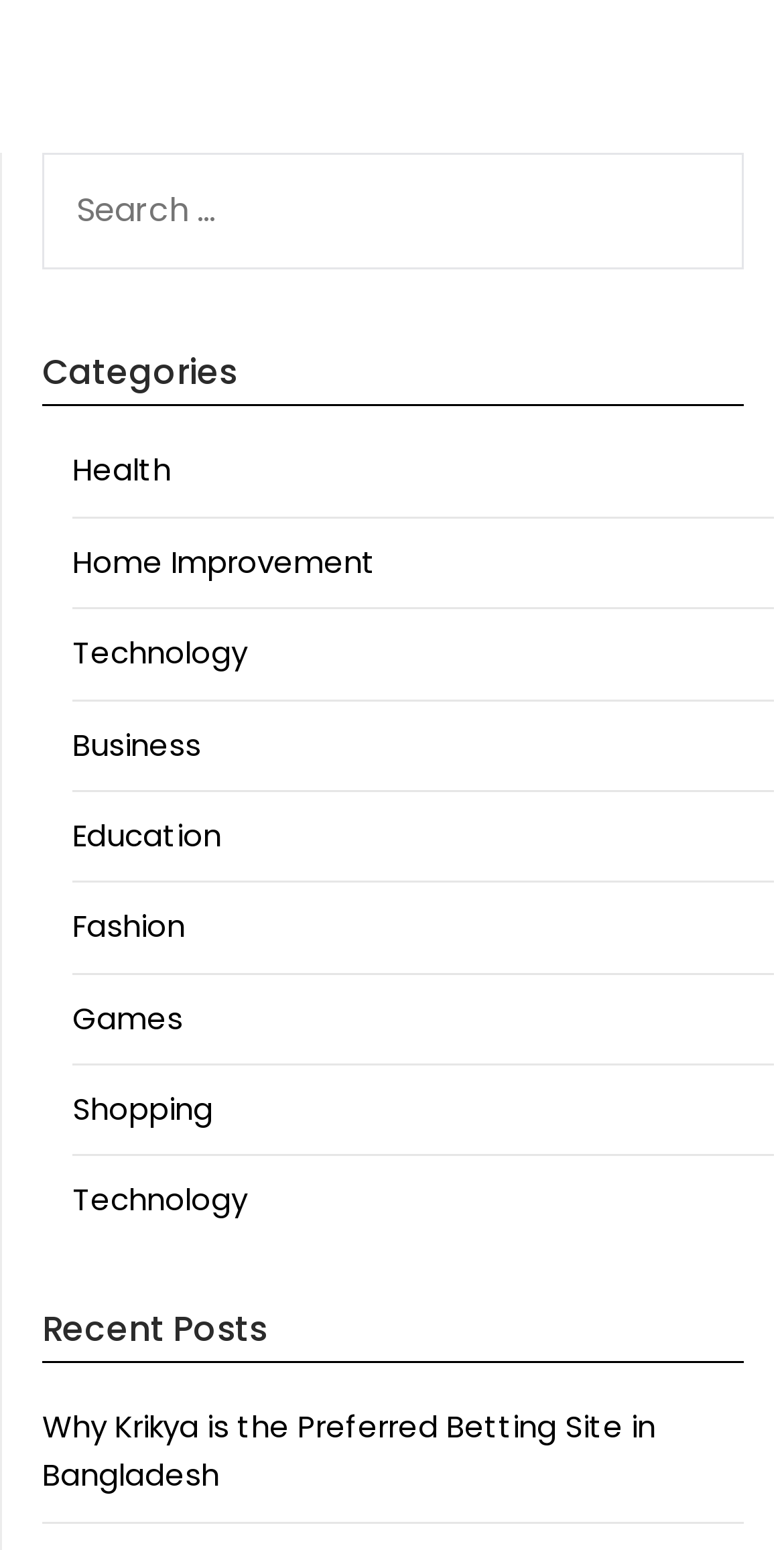Find and provide the bounding box coordinates for the UI element described with: "Games".

[0.092, 0.643, 0.233, 0.67]